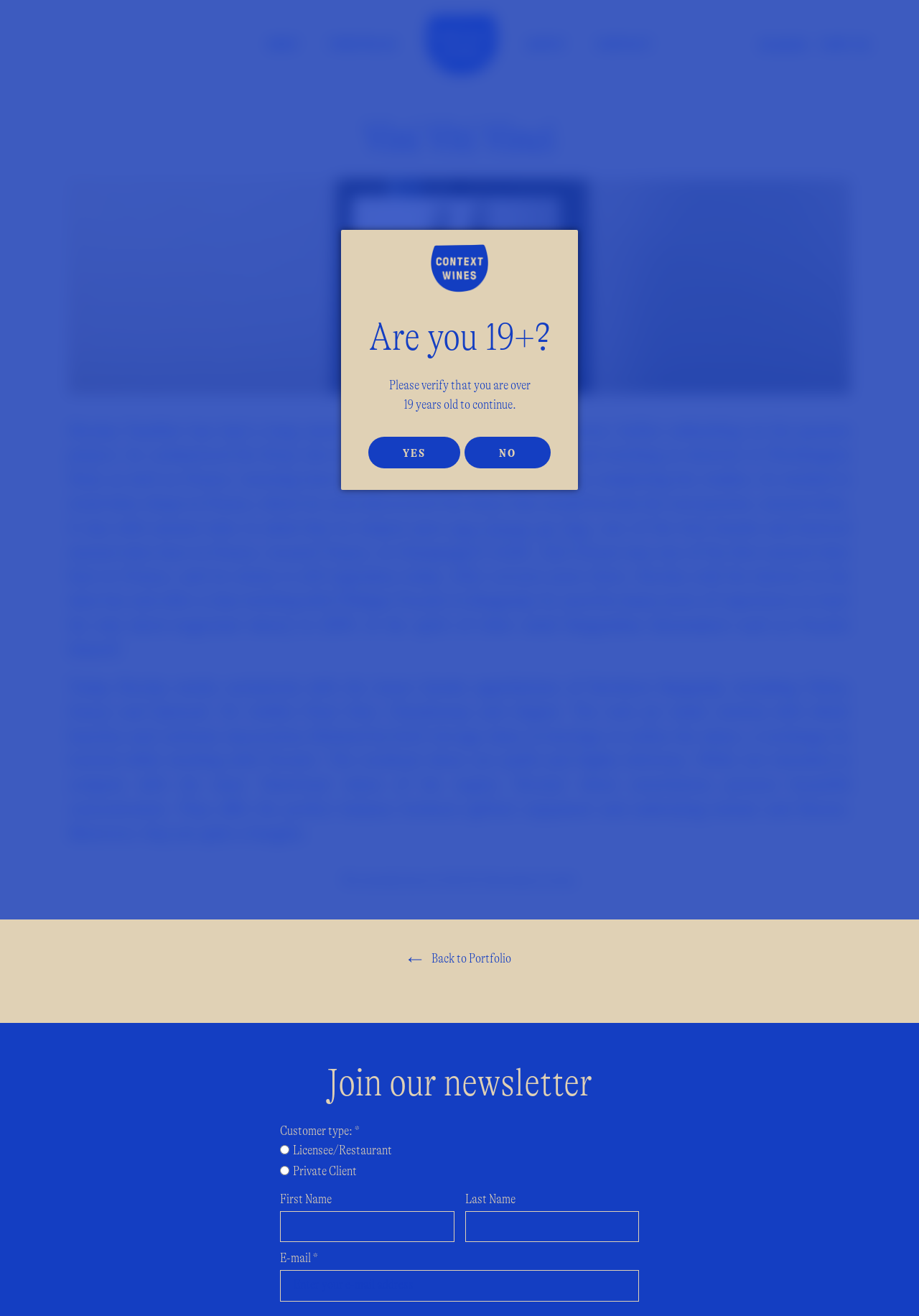What is the purpose of the newsletter section?
Answer the question with a detailed and thorough explanation.

The webpage has a section dedicated to joining the newsletter, which suggests that the purpose of this section is to allow users to subscribe to the newsletter and receive updates or information from the website.